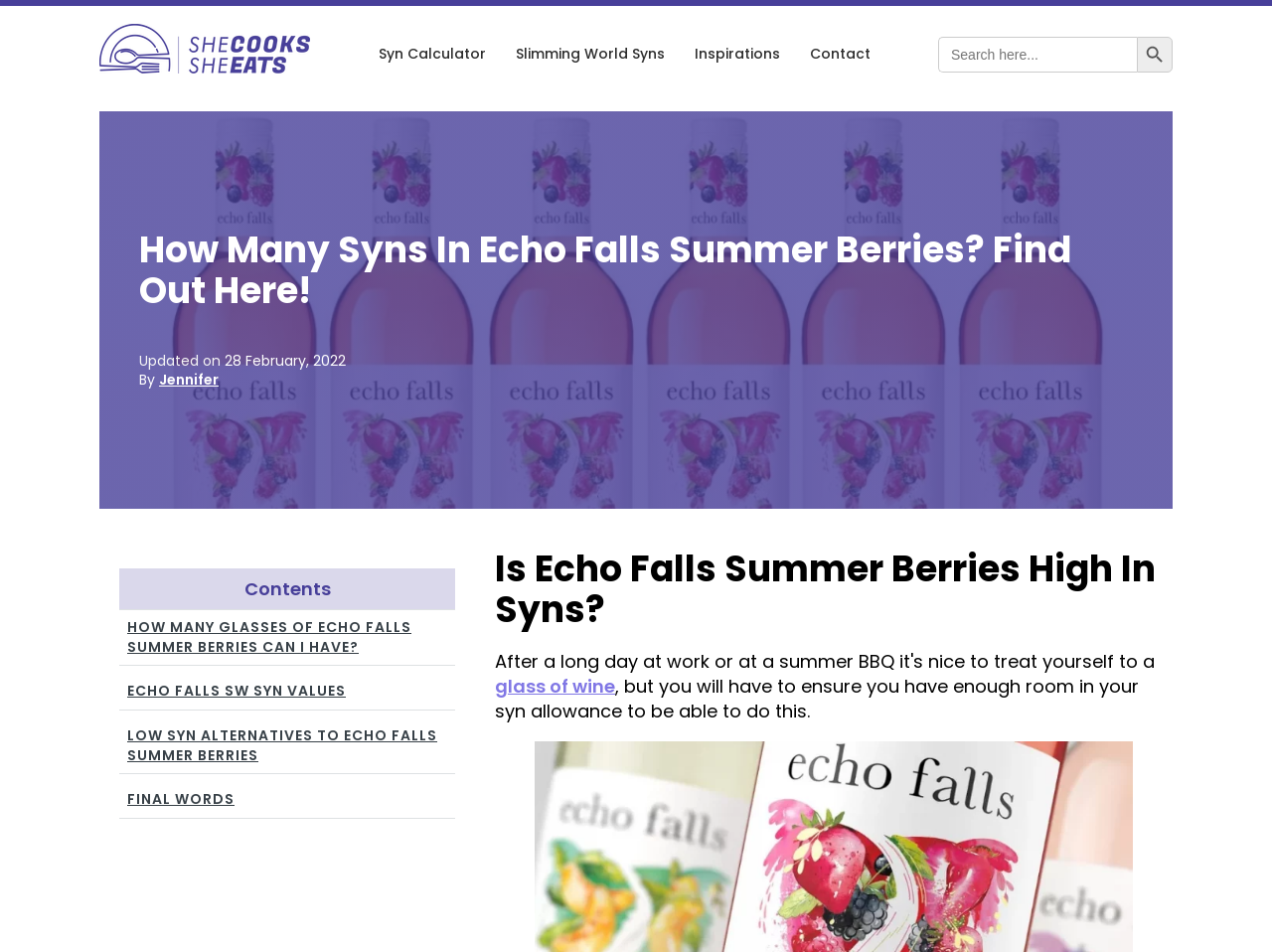Analyze the image and answer the question with as much detail as possible: 
What is the purpose of the search box?

The search box is located at the top right corner of the webpage, and it allows users to search for something, likely related to the topic of the article or the website in general.